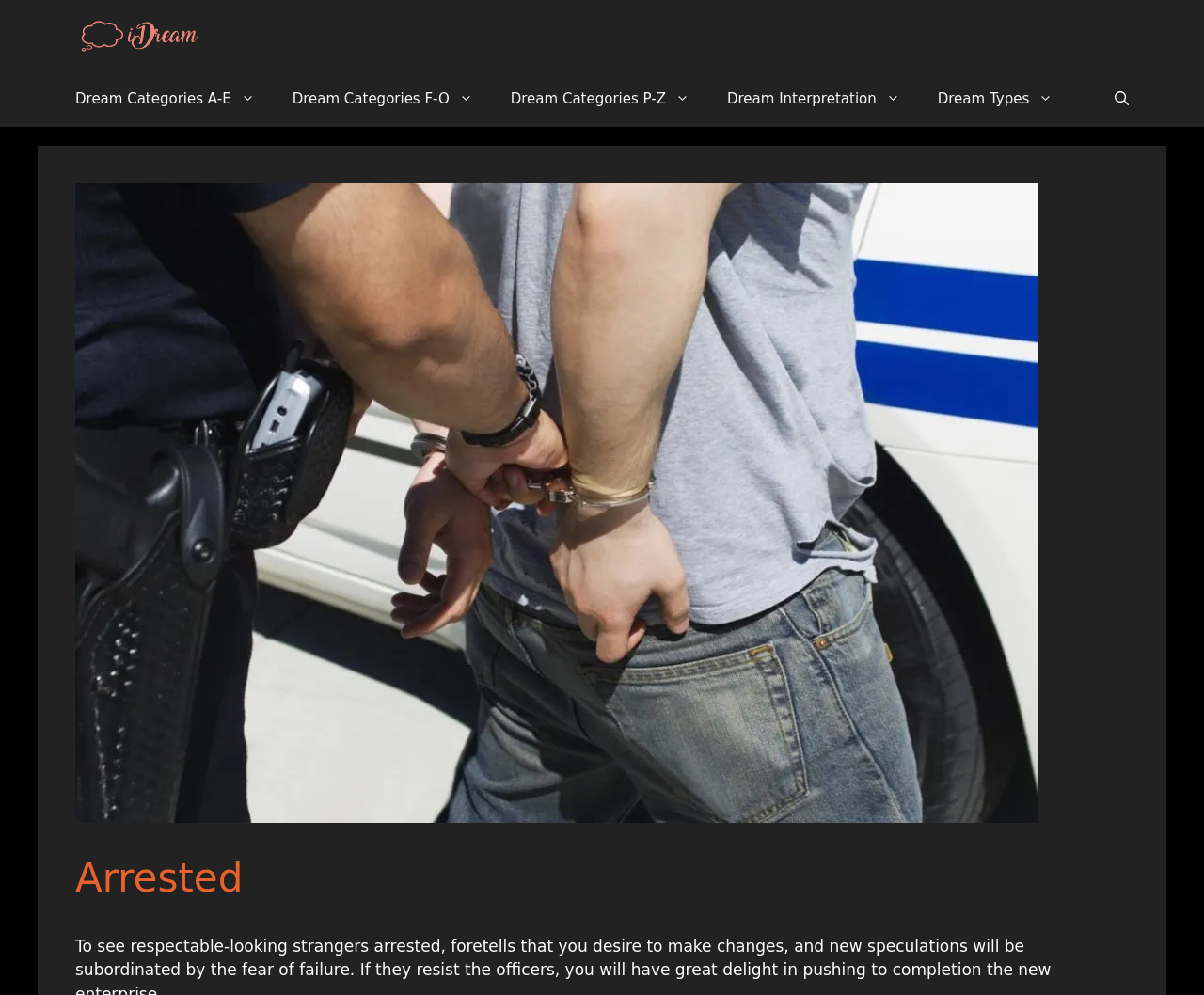Please give a one-word or short phrase response to the following question: 
How many links are available in the navigation section?

5